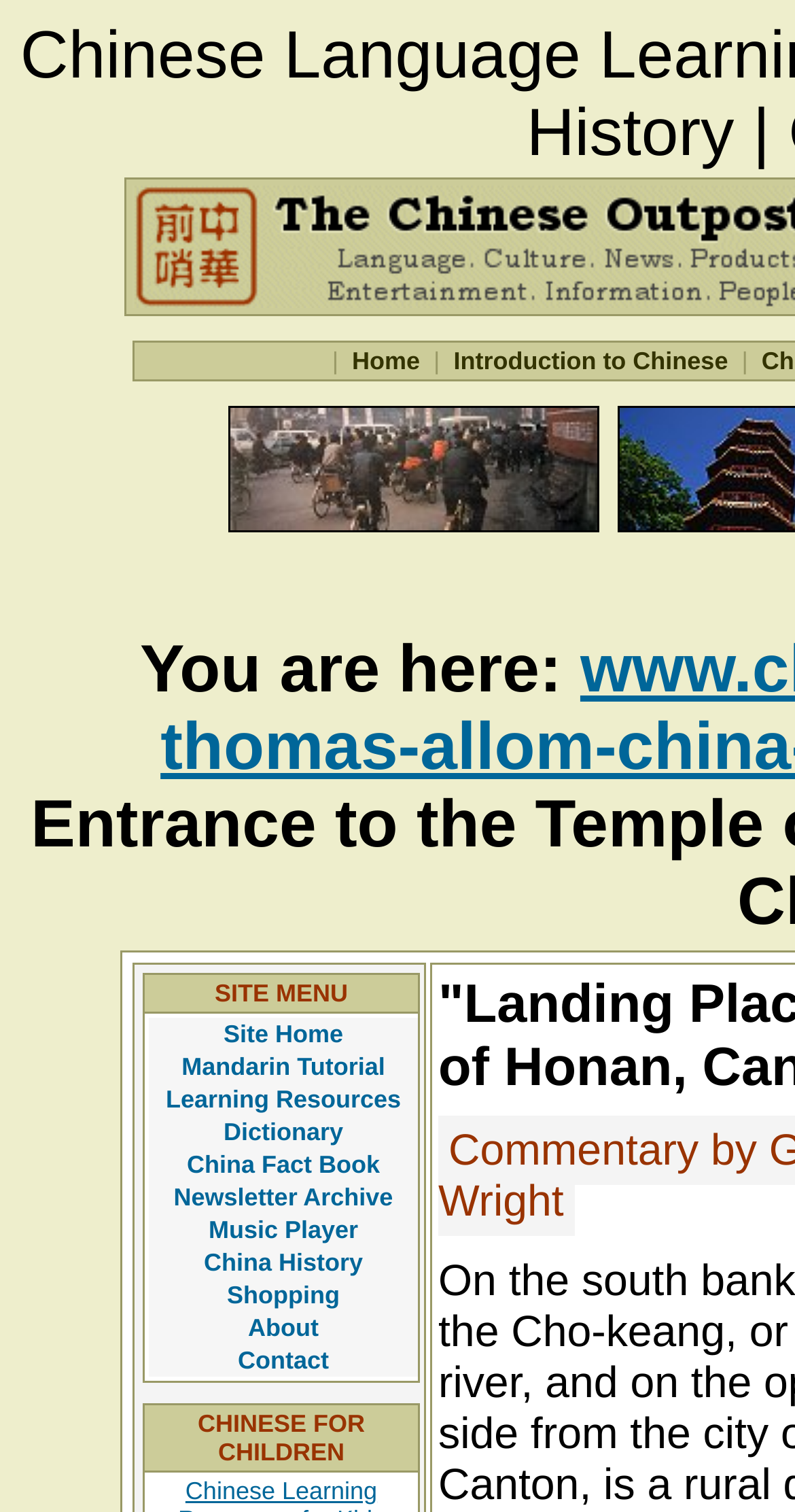How many links are in the site menu?
Make sure to answer the question with a detailed and comprehensive explanation.

I counted the number of links under the 'SITE MENU' heading, which are 'Site Home', 'Mandarin Tutorial', 'Learning Resources', 'Dictionary', 'China Fact Book', 'Newsletter Archive', 'Music Player', 'China History', 'Shopping', 'About', and 'Contact'.